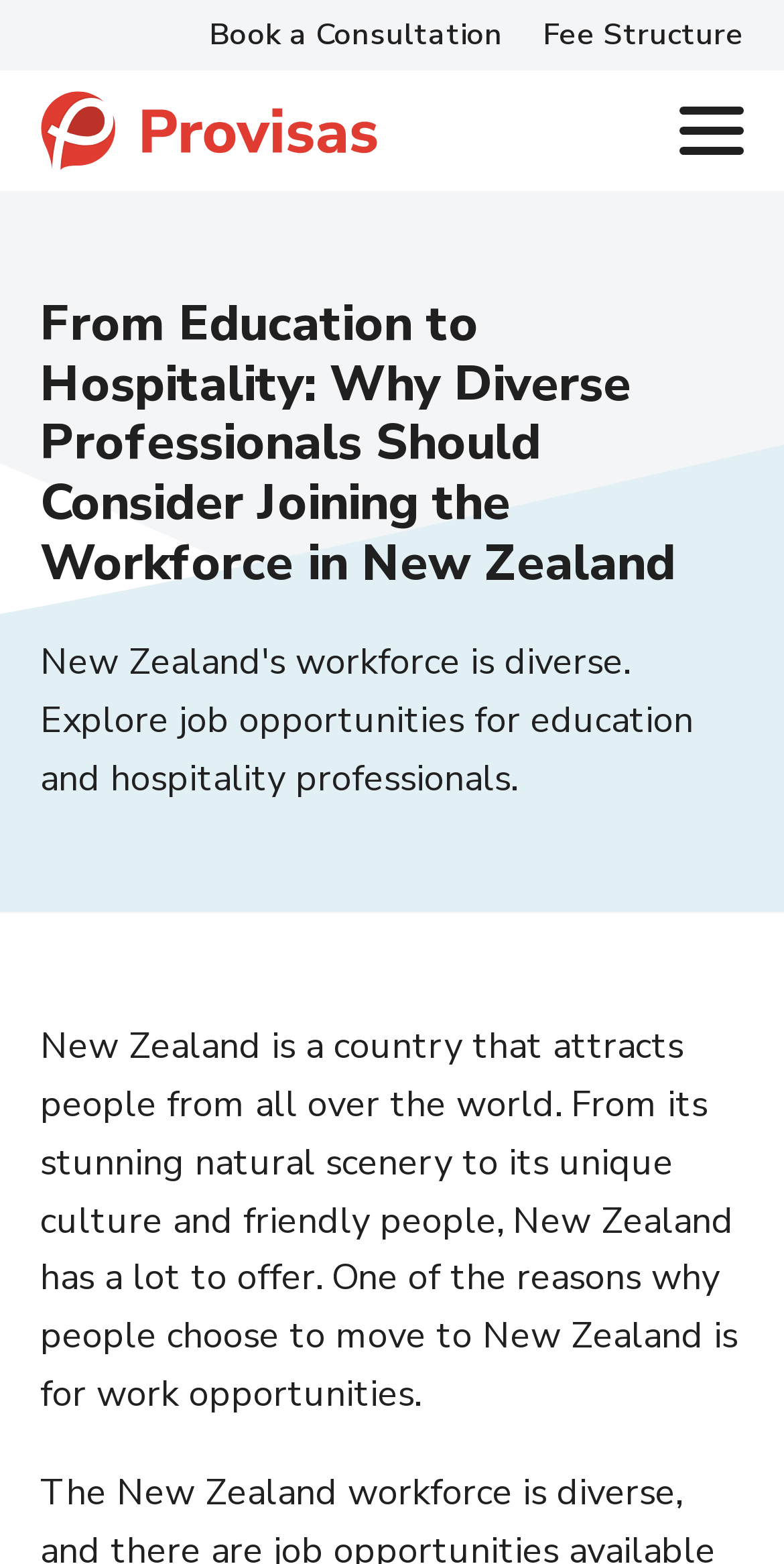Can you identify and provide the main heading of the webpage?

From Education to Hospitality: Why Diverse Professionals Should Consider Joining the Workforce in New Zealand